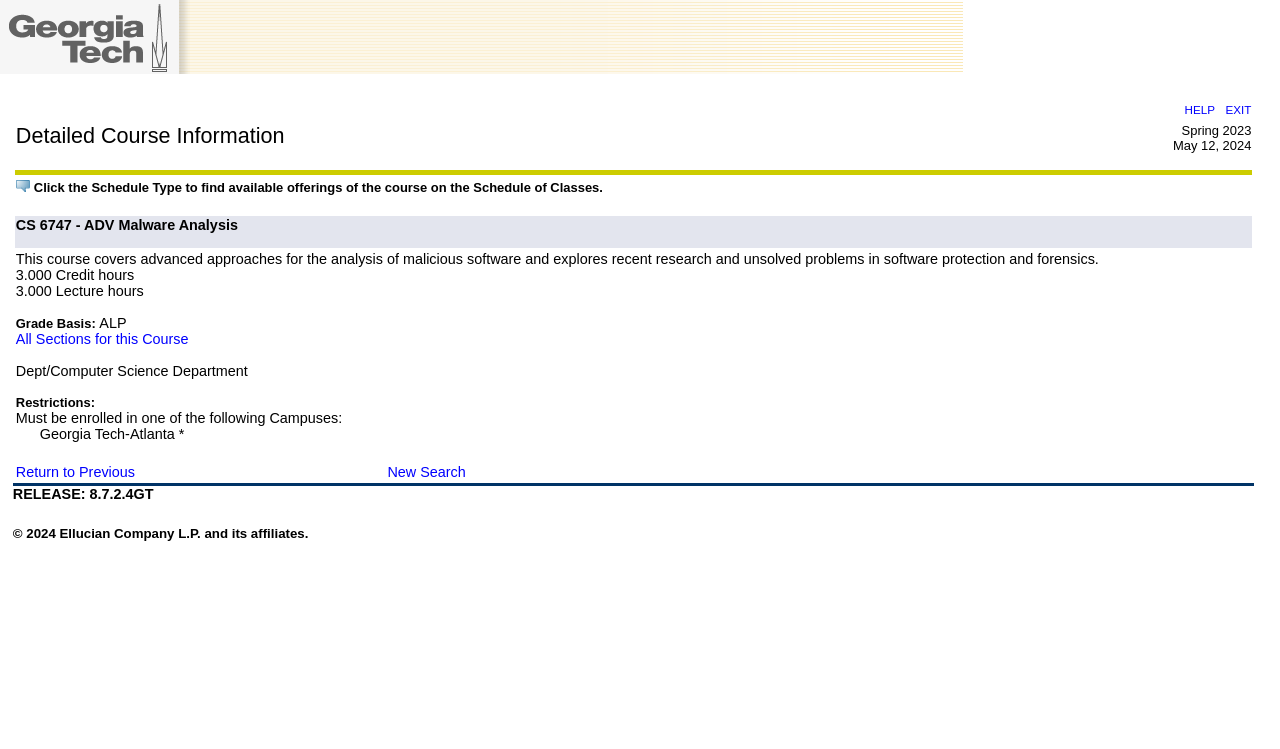What is the credit hour for the course?
By examining the image, provide a one-word or phrase answer.

3.000